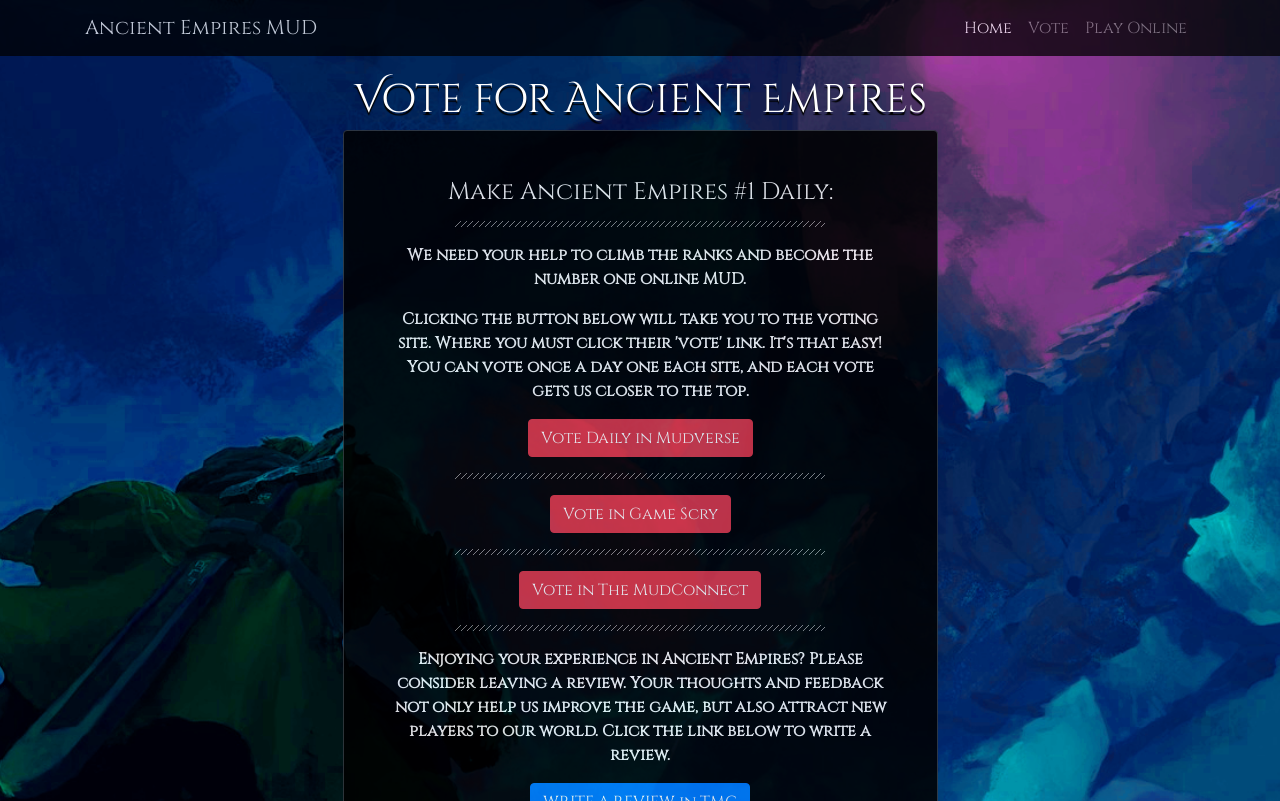Can you identify and provide the main heading of the webpage?

Vote for Ancient Empires